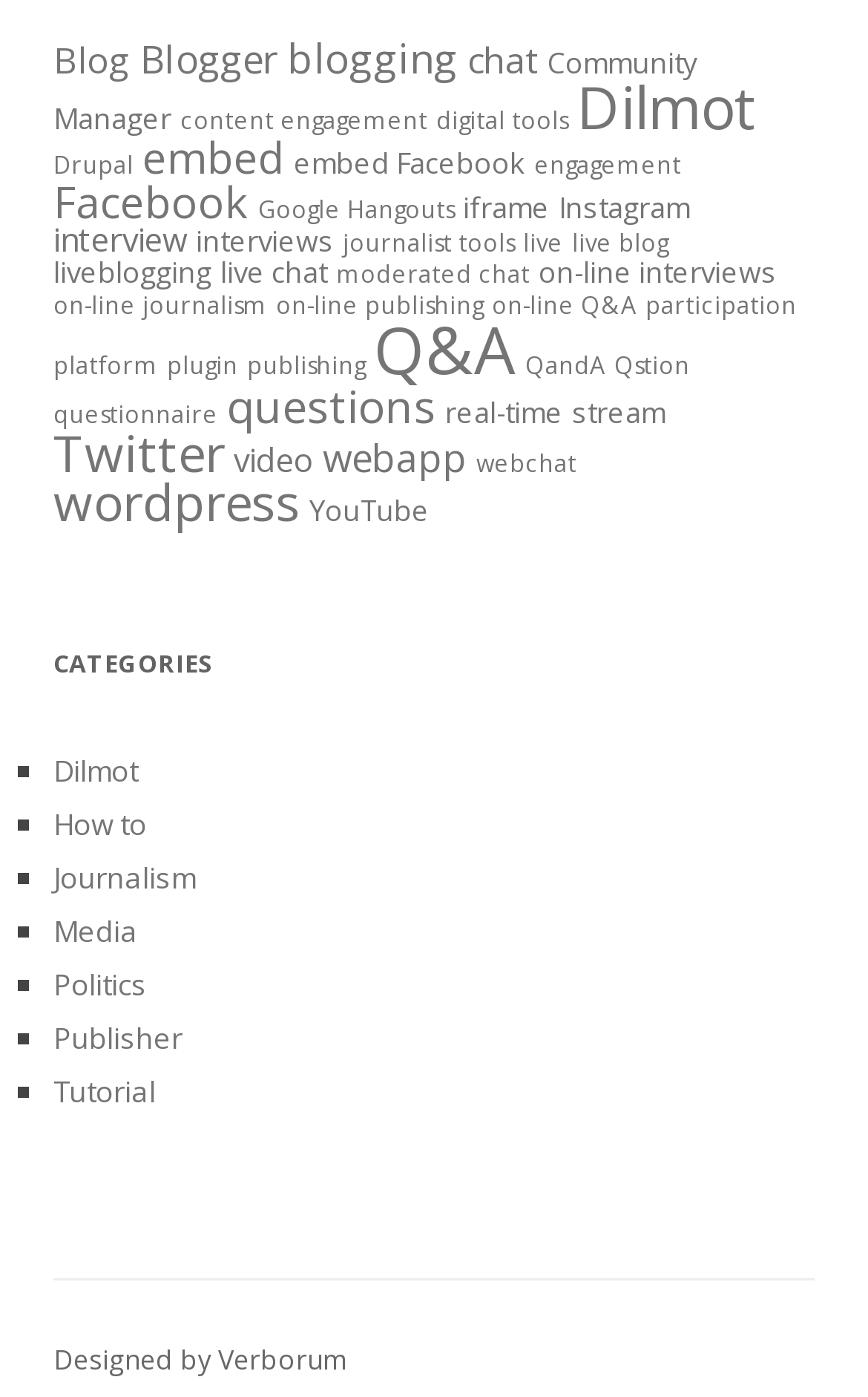Find the bounding box of the UI element described as follows: "About".

None